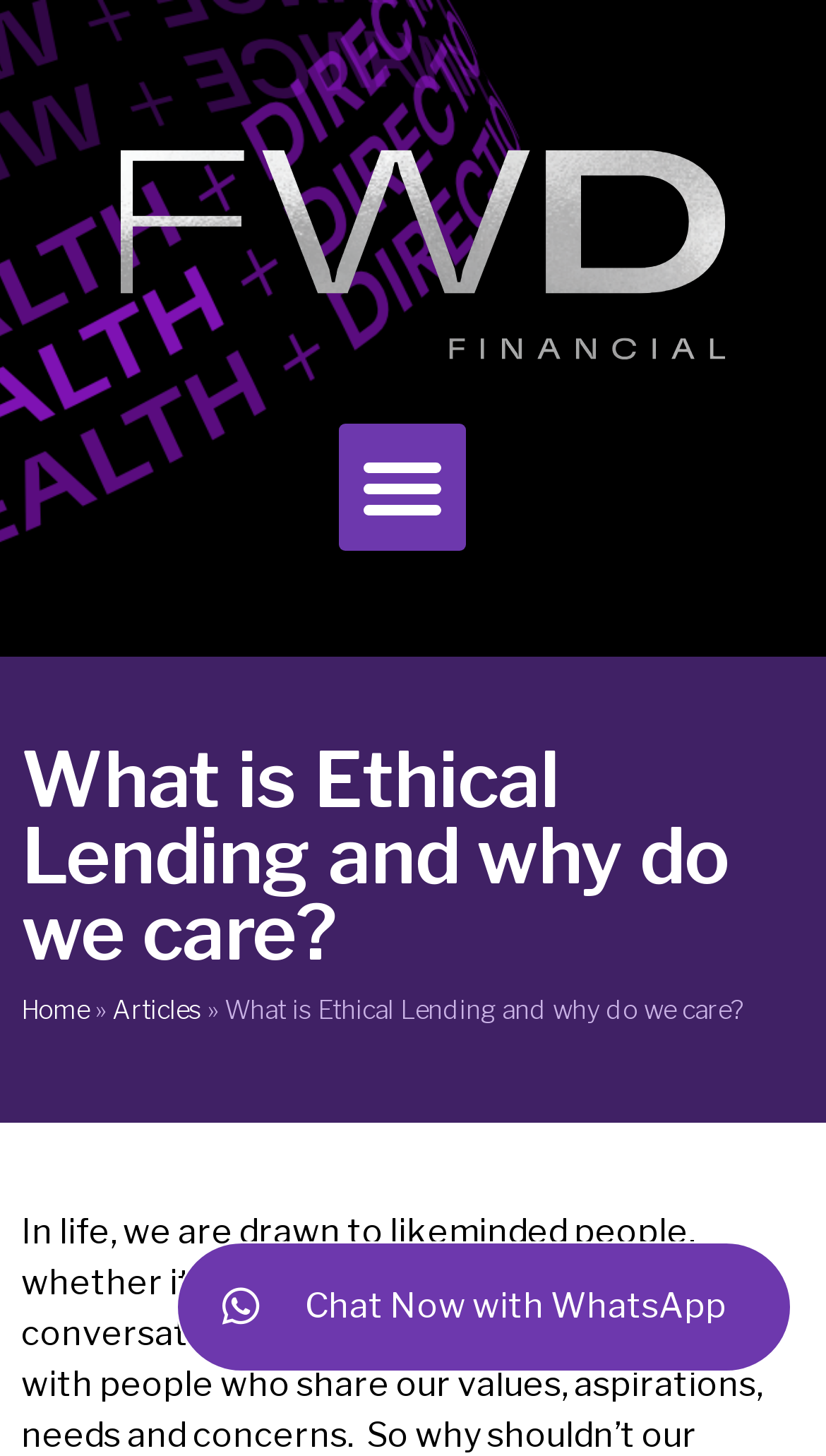How many main menu items are there?
Can you provide an in-depth and detailed response to the question?

There are three main menu items: 'Home', 'Articles', and another item that is not explicitly named but has a '»' symbol next to 'Home'.